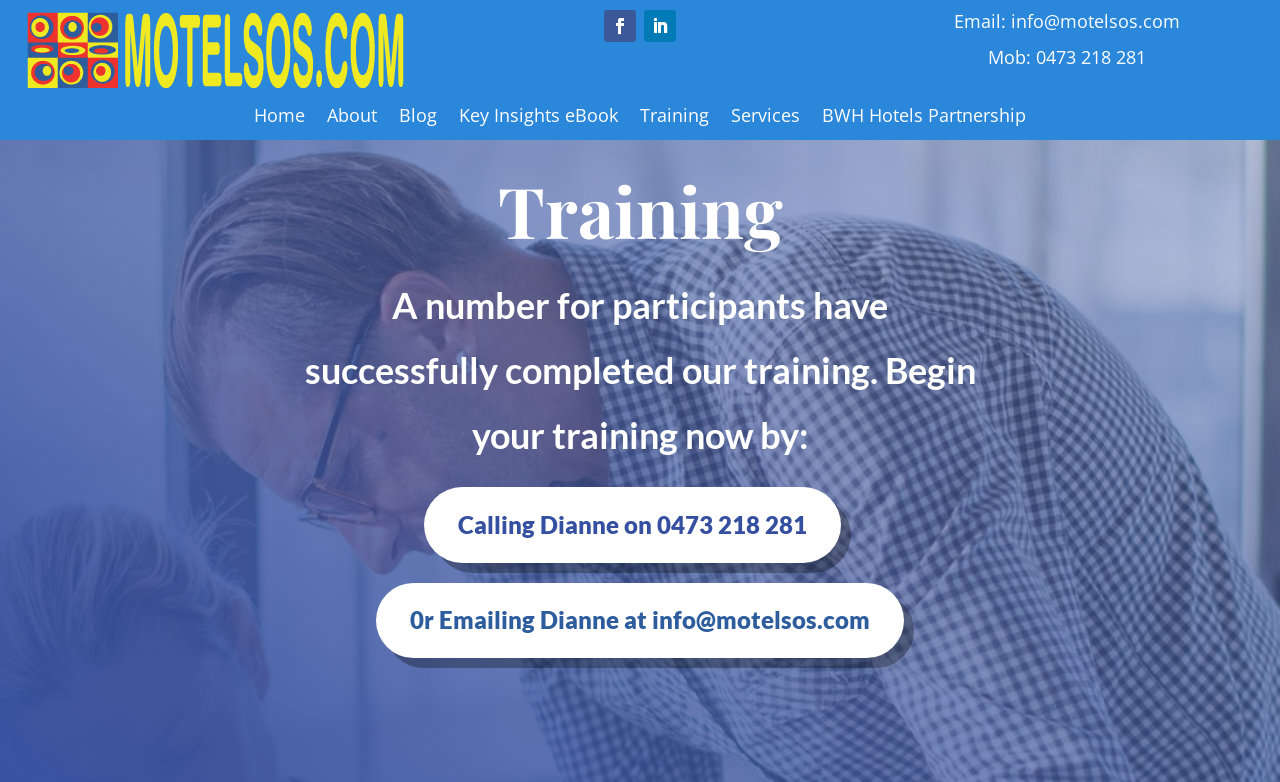What is the email address to contact for training?
Using the image as a reference, give an elaborate response to the question.

I found the email address by looking at the link 'Email: info@motelsos.com' which is located at the top of the page, and also by looking at the link '0r Emailing Dianne at info@motelsos.com' which is located below the heading 'Training'.